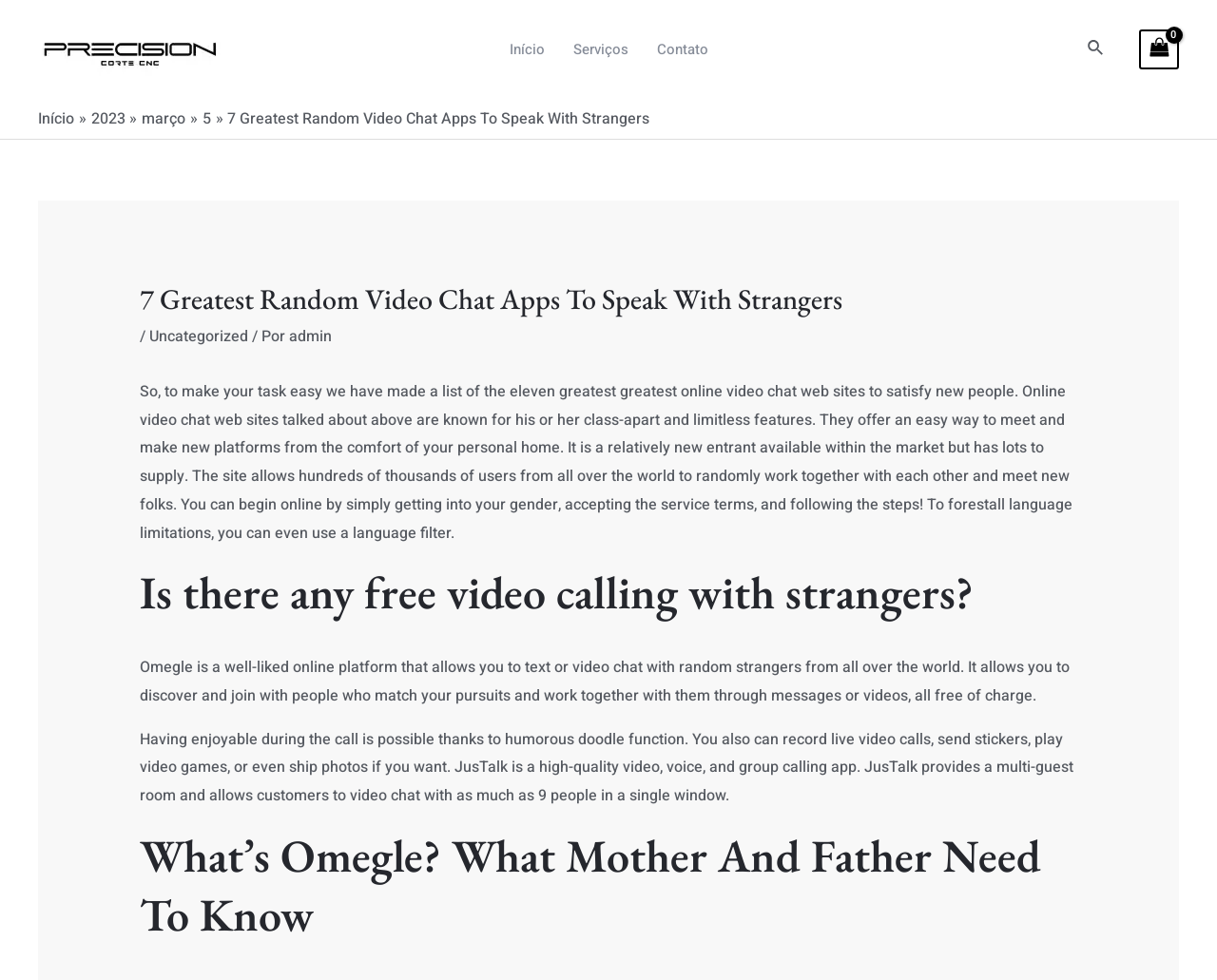Produce an extensive caption that describes everything on the webpage.

This webpage is about the 7 greatest random video chat apps to speak with strangers. At the top left corner, there is a link to "Precision Laser" accompanied by an image with the same name. Below this, there is a navigation menu with links to "Início", "Serviços", and "Contato". 

On the top right corner, there is a search icon with a link to "Pesquisar" and a static text "Pesquisar" next to it. Next to the search icon, there is a link with the number "0" and an image. 

Below the navigation menu, there is a breadcrumb navigation with links to "Início", "2023", "março", and "5". Following this, there is a header with the title "7 Greatest Random Video Chat Apps To Speak With Strangers" and a subheading with the category "Uncategorized" and the author "admin". 

The main content of the webpage is divided into several sections. The first section explains the purpose of the article, which is to provide a list of the greatest online video chat websites to meet new people. The section also describes the features of these websites, such as ease of use and limitless features. 

The next section is a heading that asks "Is there any free video calling with strangers?" followed by a description of Omegle, a popular online platform for video chatting with random strangers. 

The following sections describe other video chat apps, including JusTalk, which offers features such as doodle function, live video call recording, and group calling. 

Finally, there is a section with a heading "What’s Omegle? What Mother And Parents Need To Know" which provides more information about Omegle.